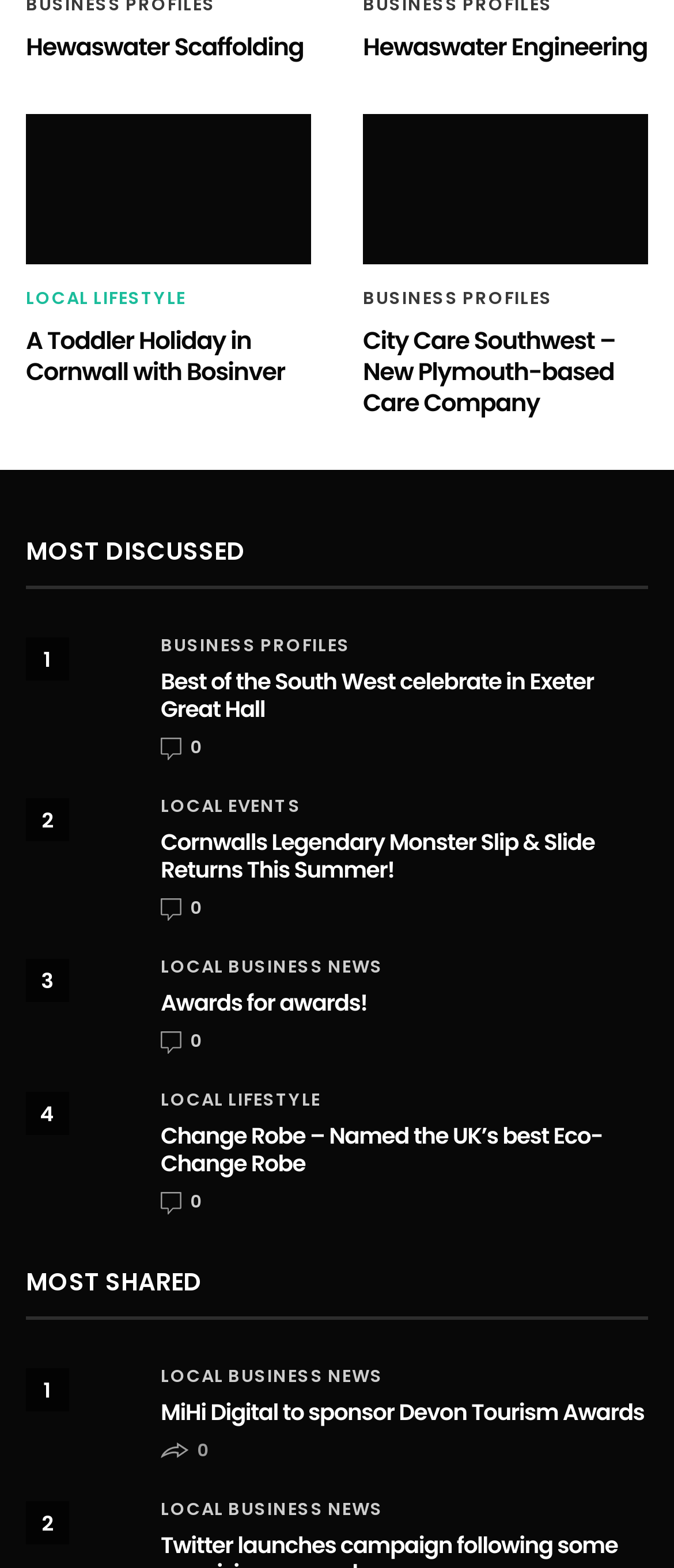How many images are there in the last article?
Using the details shown in the screenshot, provide a comprehensive answer to the question.

The last article is located at the bottom of the webpage, and it has two images. One image is a figure, and the other image is a small icon with the text '0' next to it. By counting the number of images, we can determine that there are two images in the last article.